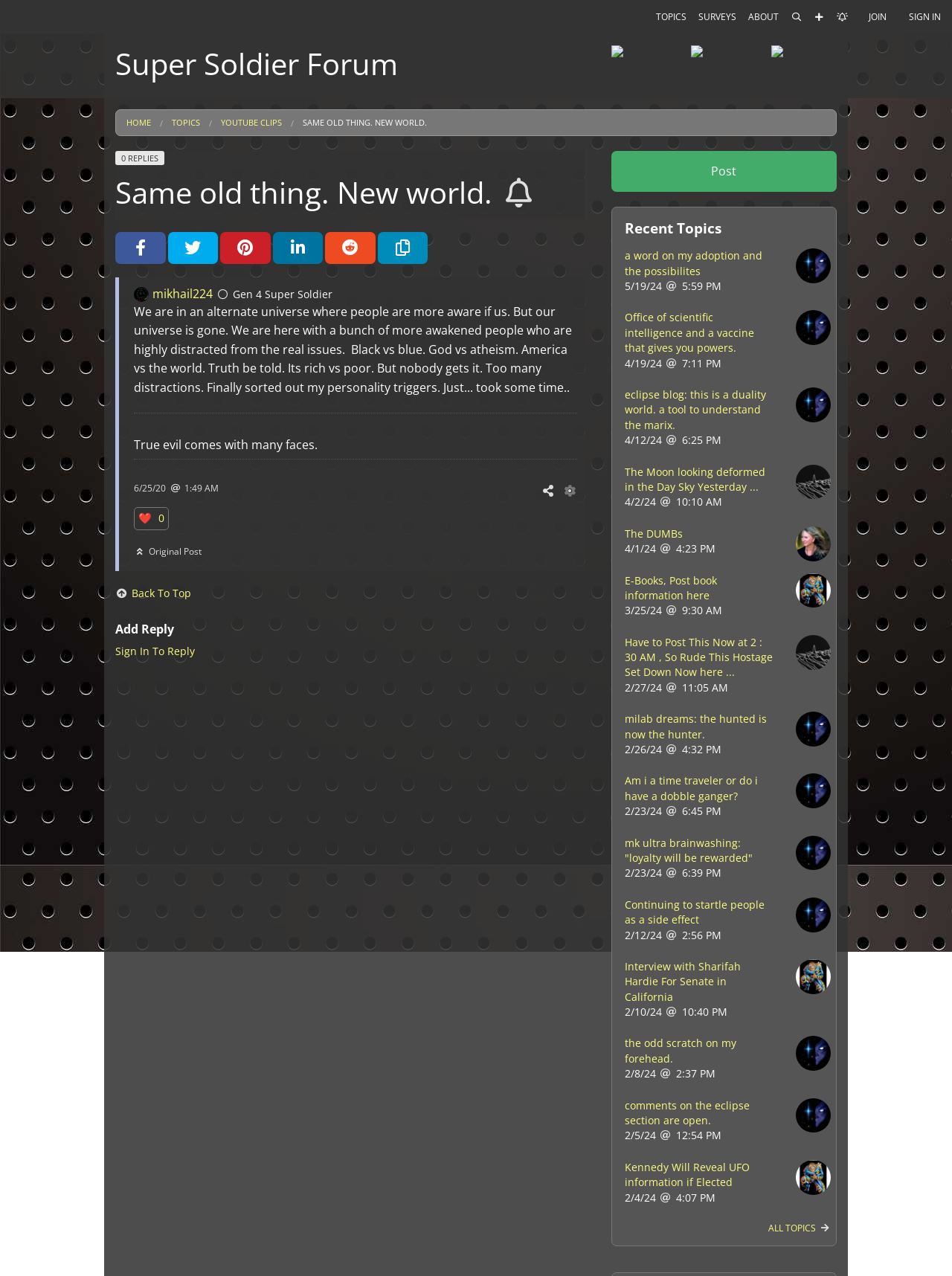What is the username of the person who posted this topic?
Based on the visual content, answer with a single word or a brief phrase.

mikhail224